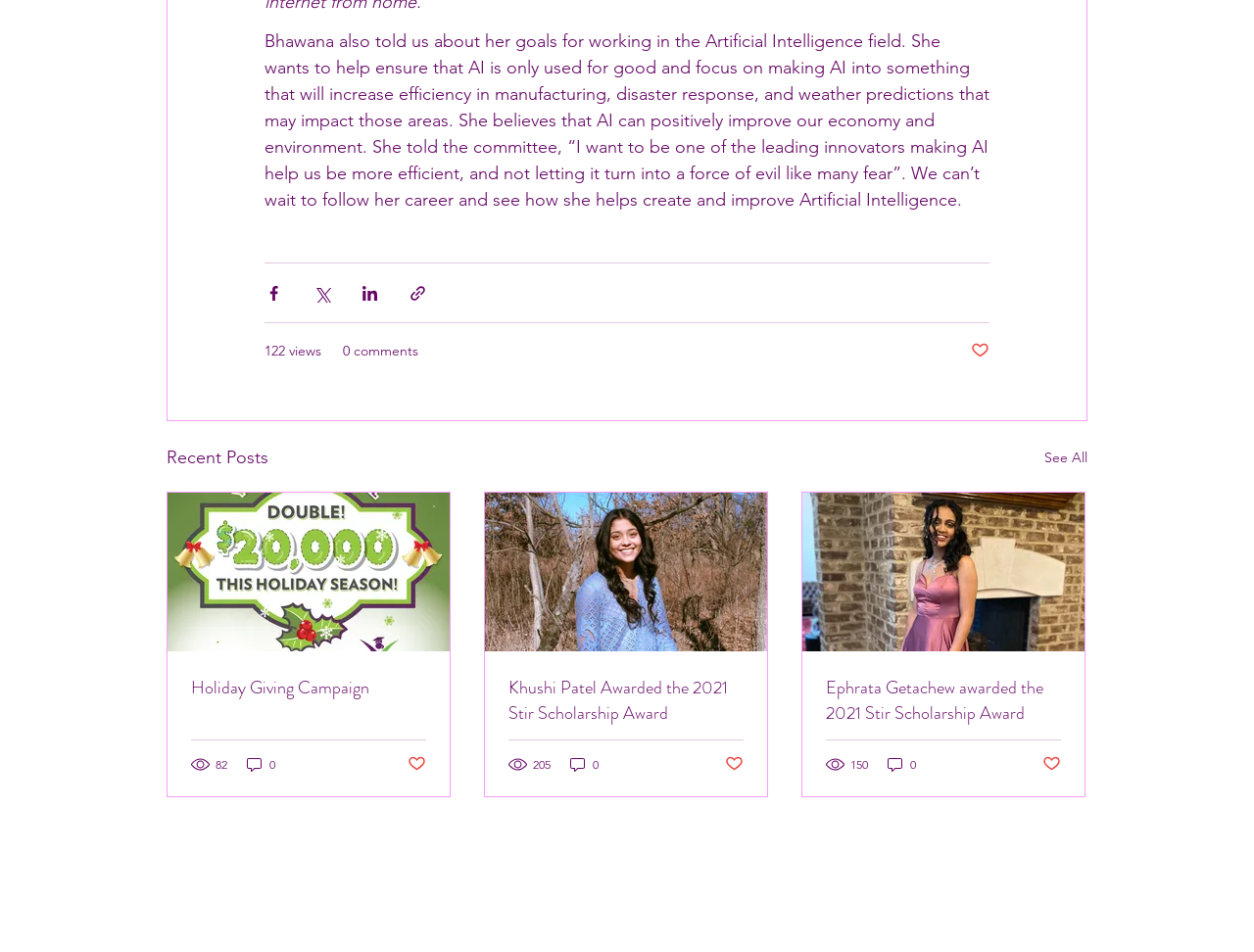Identify the bounding box coordinates of the section that should be clicked to achieve the task described: "View post details".

[0.134, 0.517, 0.359, 0.684]